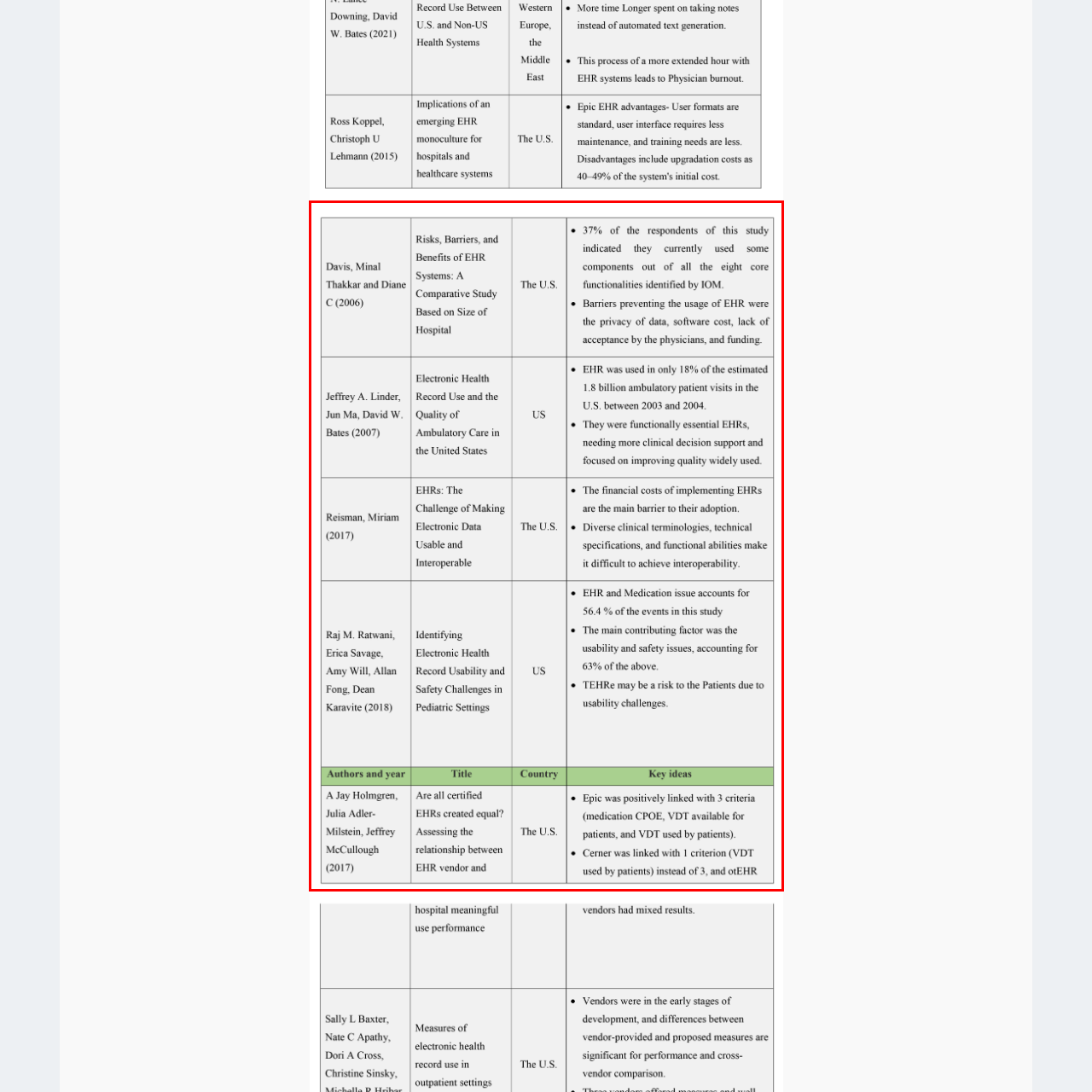Narrate the specific details and elements found within the red-bordered image.

The image presents a table summarizing various studies related to Electronic Health Records (EHR) systems, including key findings from different authors. Each entry includes the authors' names, publication year, title, country of focus, and significant insights concerning EHR usage and its associated challenges. Highlighted issues encompass risks, barriers, and benefits of EHR systems based on hospital size, cost implications, usability and safety challenges, and the impact of EHR on quality of care. These findings reflect critical trends in the adoption and functionality of electronic health records across the United States, emphasizing the need for improvements in interoperability and user acceptance.